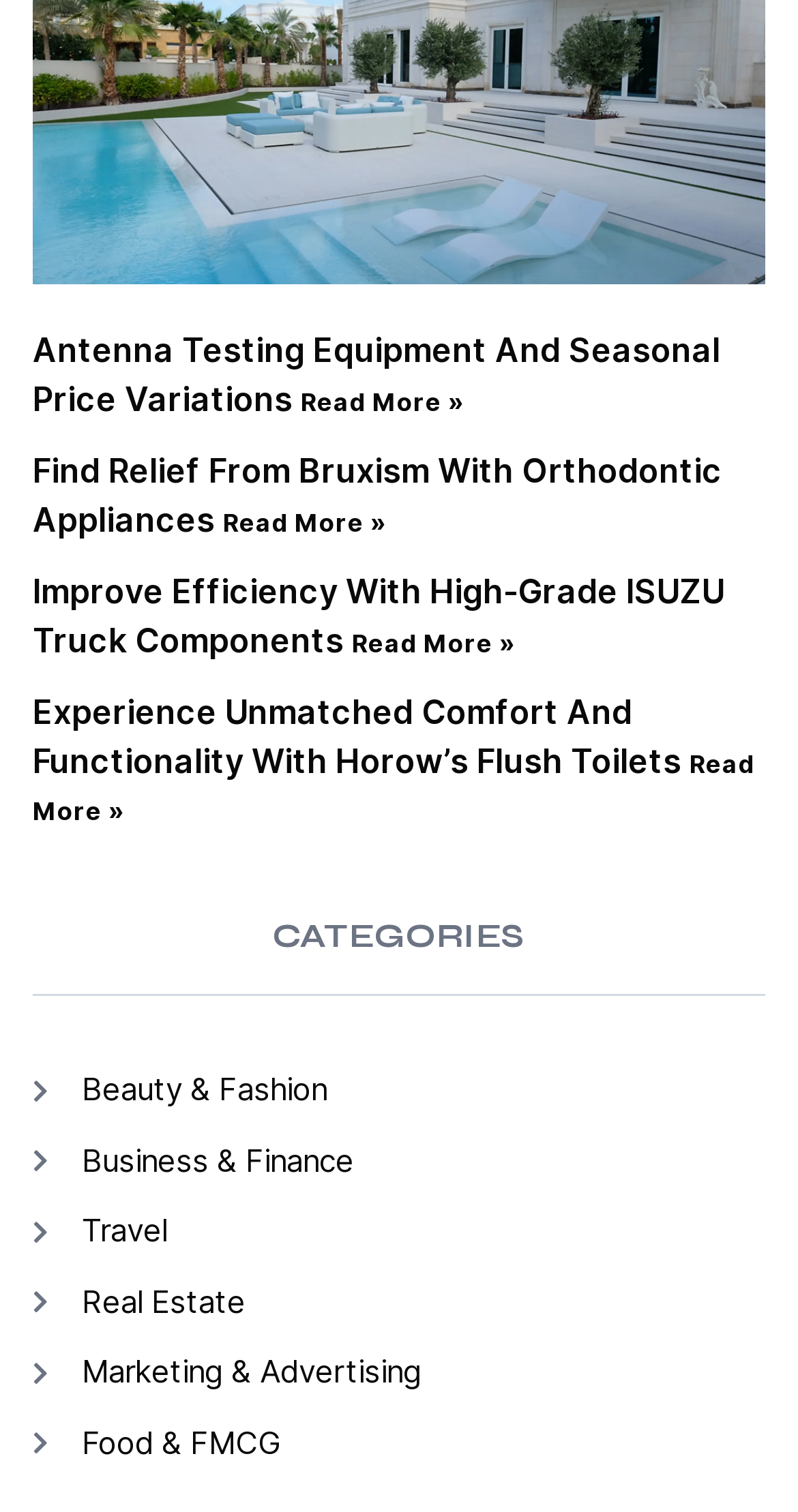Please provide a one-word or short phrase answer to the question:
How many 'Read more' links are on the webpage?

4